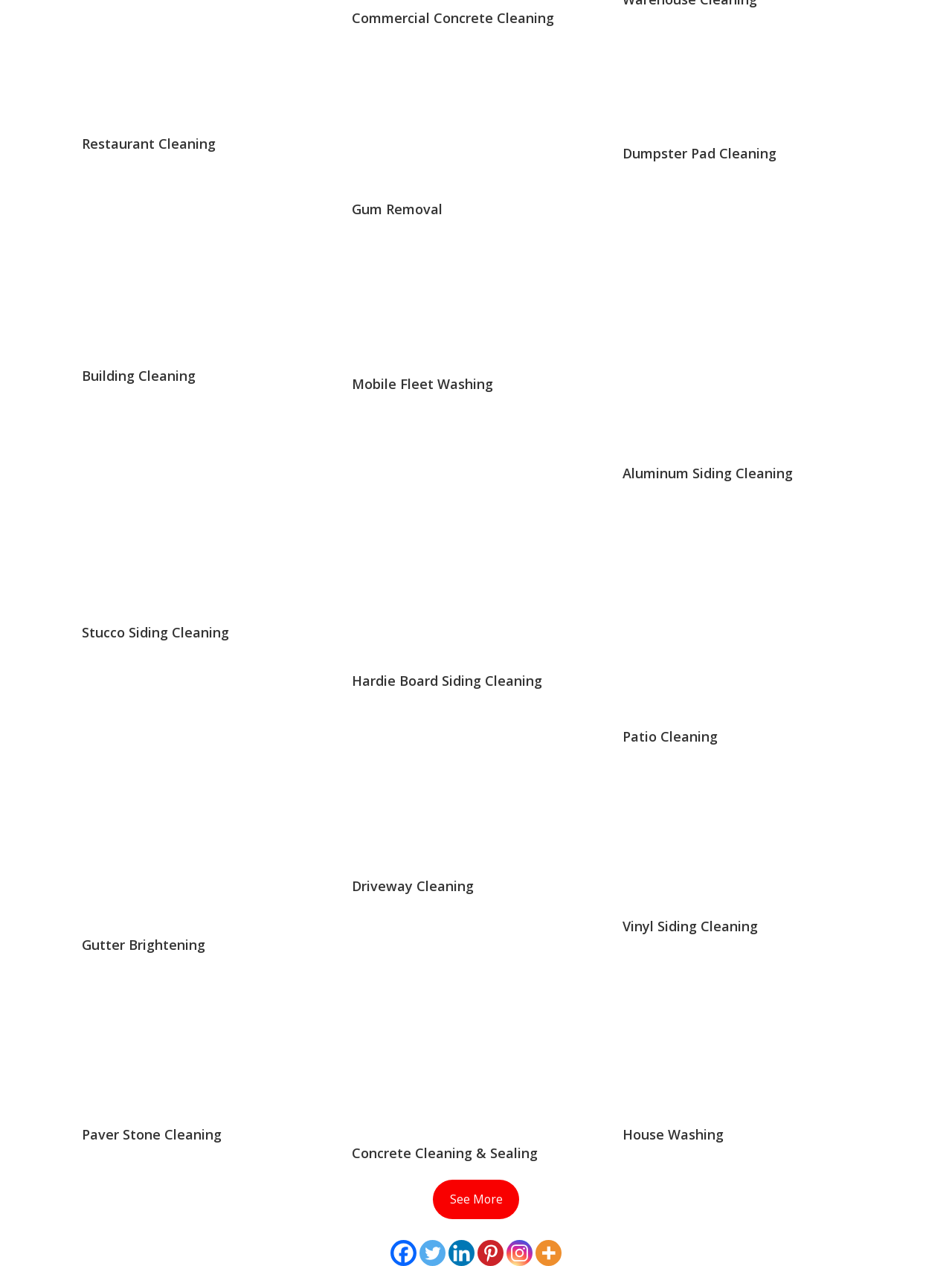Give a one-word or one-phrase response to the question:
How many columns of services are on the webpage?

3